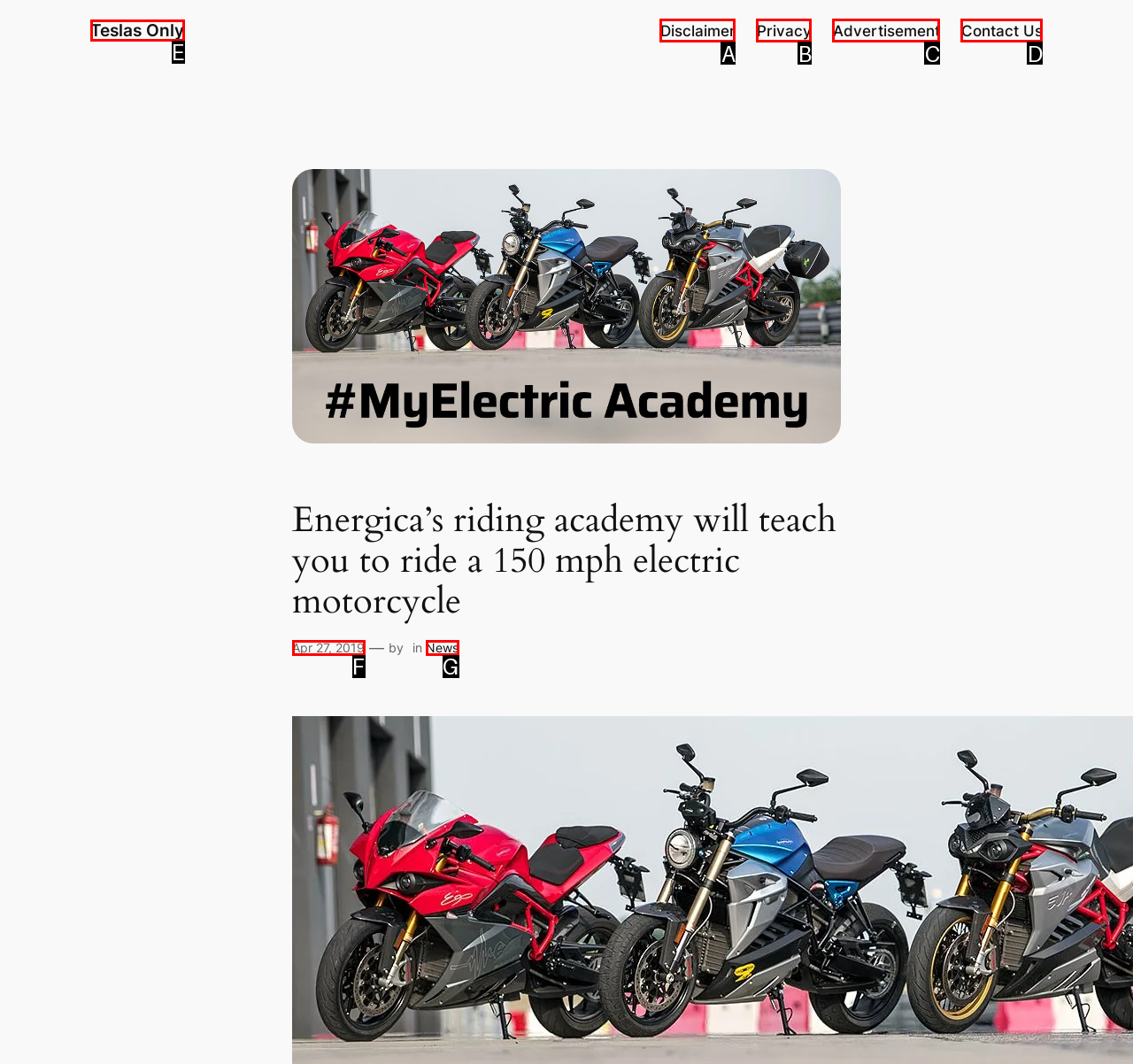Select the HTML element that best fits the description: Privacy
Respond with the letter of the correct option from the choices given.

B